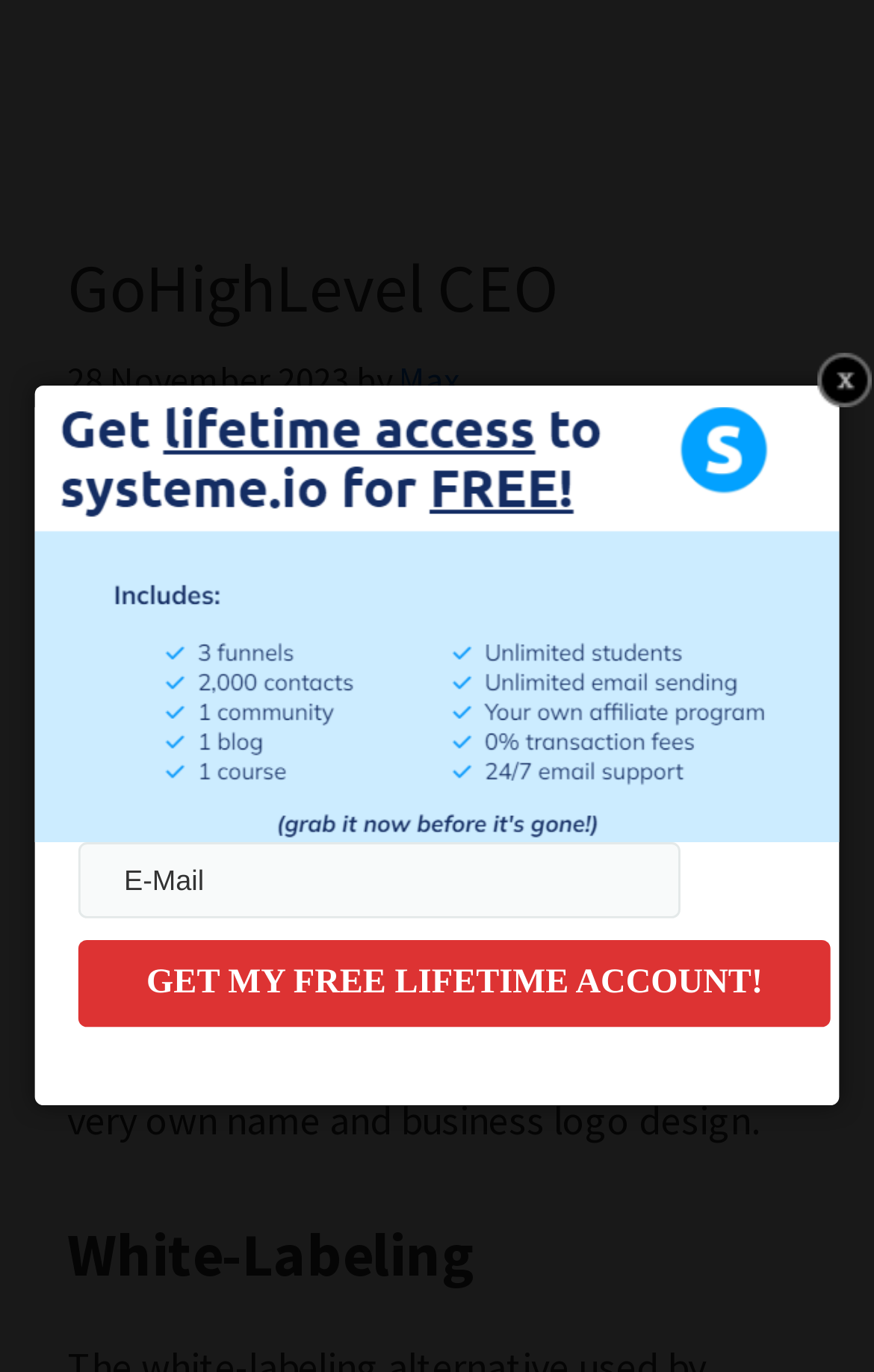Write a detailed summary of the webpage, including text, images, and layout.

The webpage is about GoHighLevel CEO, with a prominent header at the top center of the page displaying the title "GoHighLevel CEO". Below the title, there is a timestamp indicating the article was published on "28 November 2023" by "Max". 

To the right of the timestamp, there is a brief description of GoHighLevel, stating that it is an all-in-one marketing software program used by thousands of marketing companies and business owners, offering features such as a CRM, landing page and sales funnel builder, email automation tool, and more. 

Further down the page, there is a heading titled "White-Labeling" located near the bottom center of the page. 

On the top left corner, there are two links, "Skip to main content" and "Skip to primary sidebar", which are likely navigation aids for accessibility purposes. 

On the top right corner, there is another link with no text. 

In the middle of the page, there is a form with a required email textbox and a button labeled "GET MY FREE LIFETIME ACCOUNT!" to the right of the textbox.